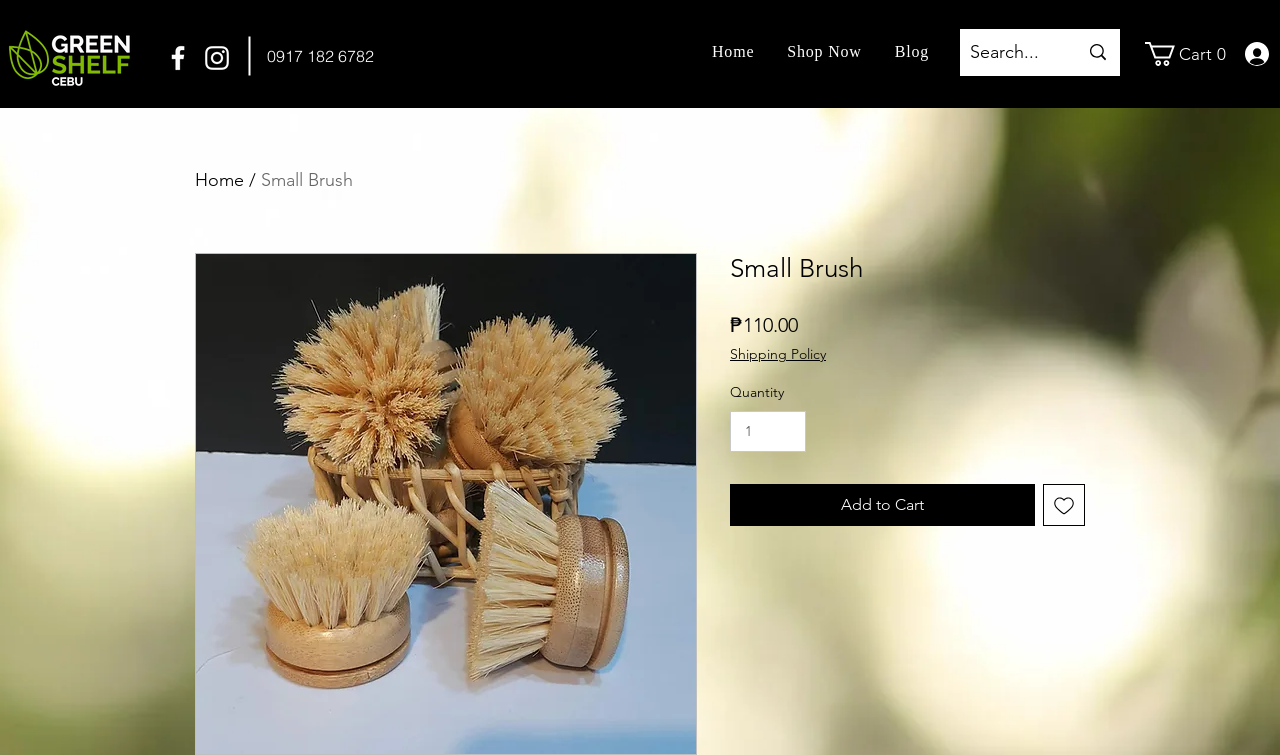Look at the image and give a detailed response to the following question: What is the minimum quantity of the Small Brush that can be purchased?

I found the quantity information by looking at the spinbutton element with the valuemin attribute set to 1, which is located below the price information.